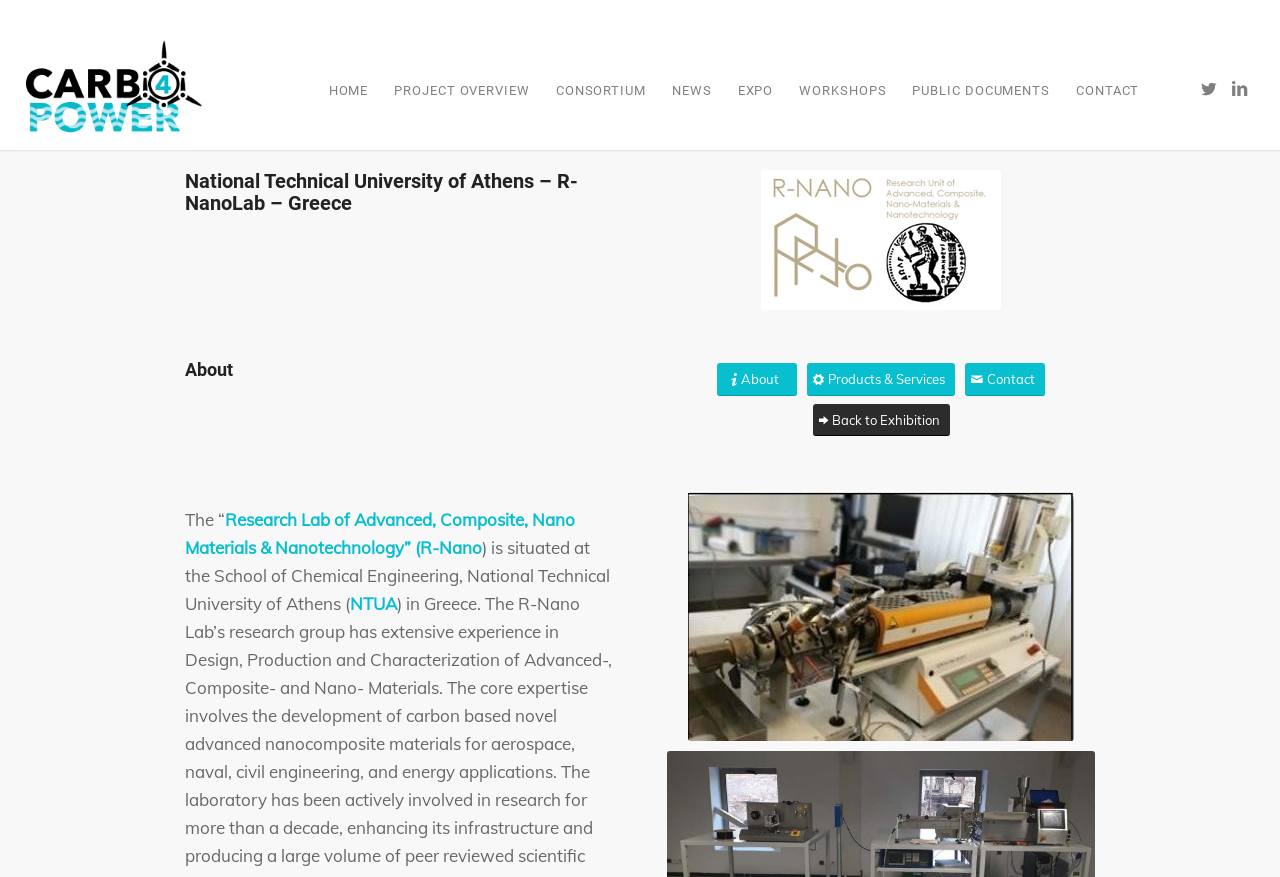Determine the bounding box for the UI element described here: "Back to Exhibition".

[0.635, 0.46, 0.742, 0.497]